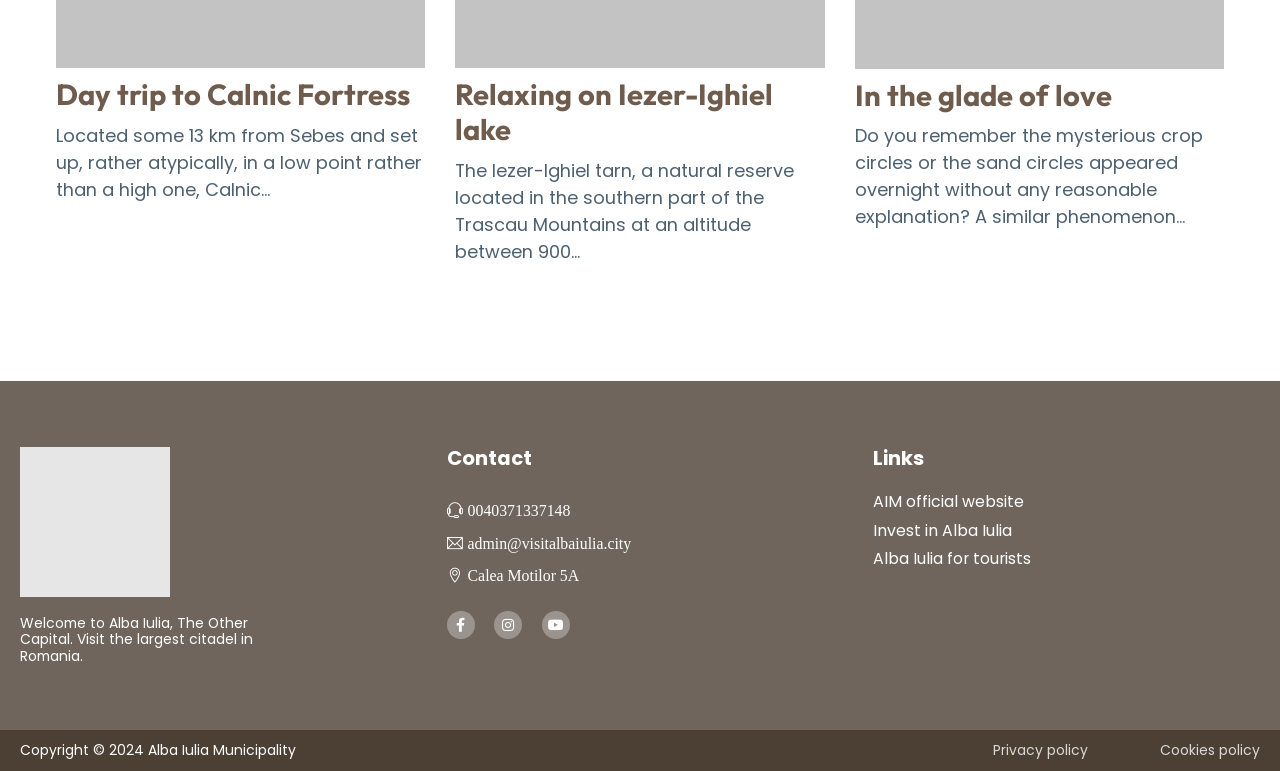Answer the question below in one word or phrase:
What is the name of the city being promoted?

Alba Iulia